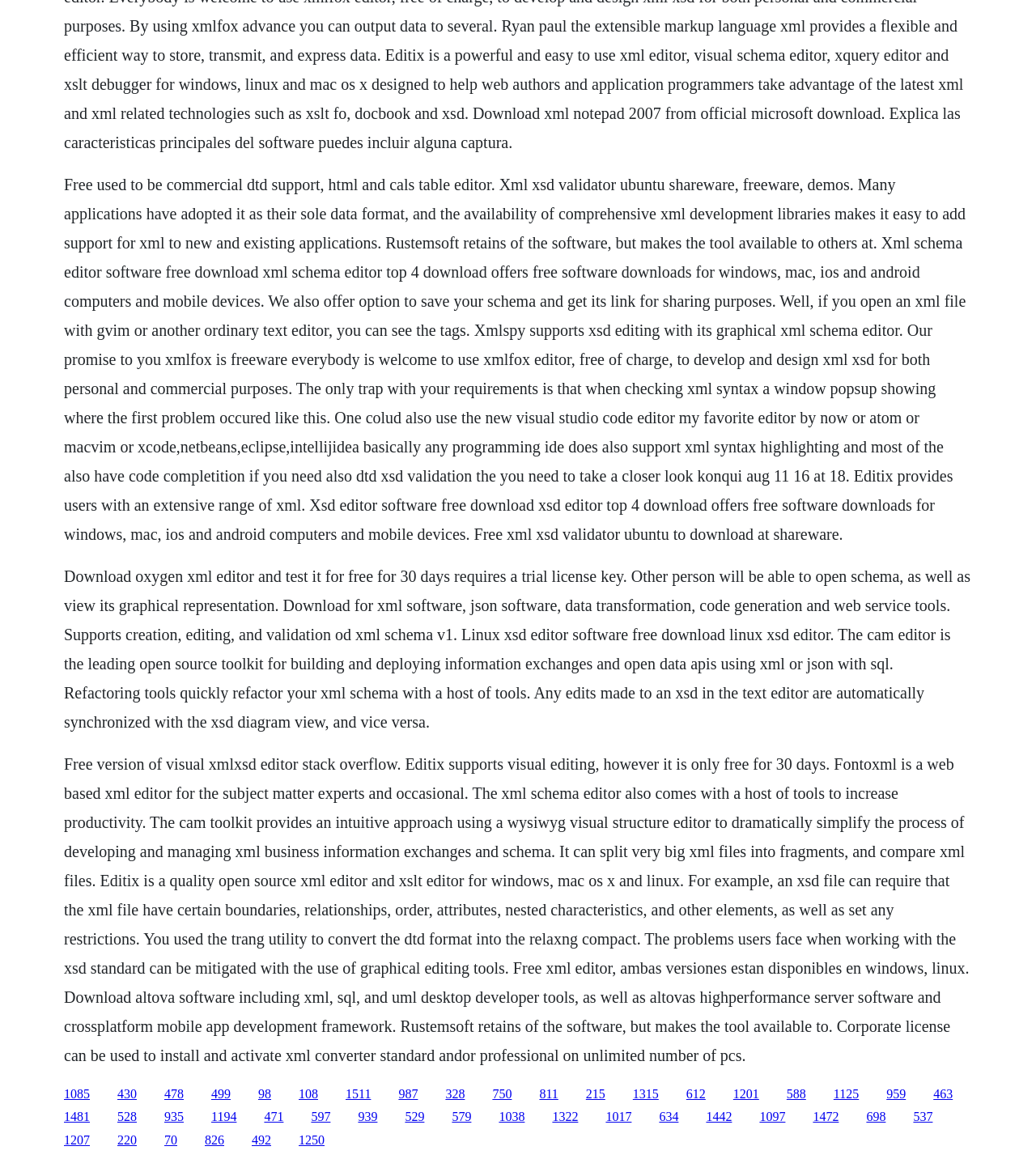Please reply with a single word or brief phrase to the question: 
What is the purpose of an XSD file?

Define XML structure